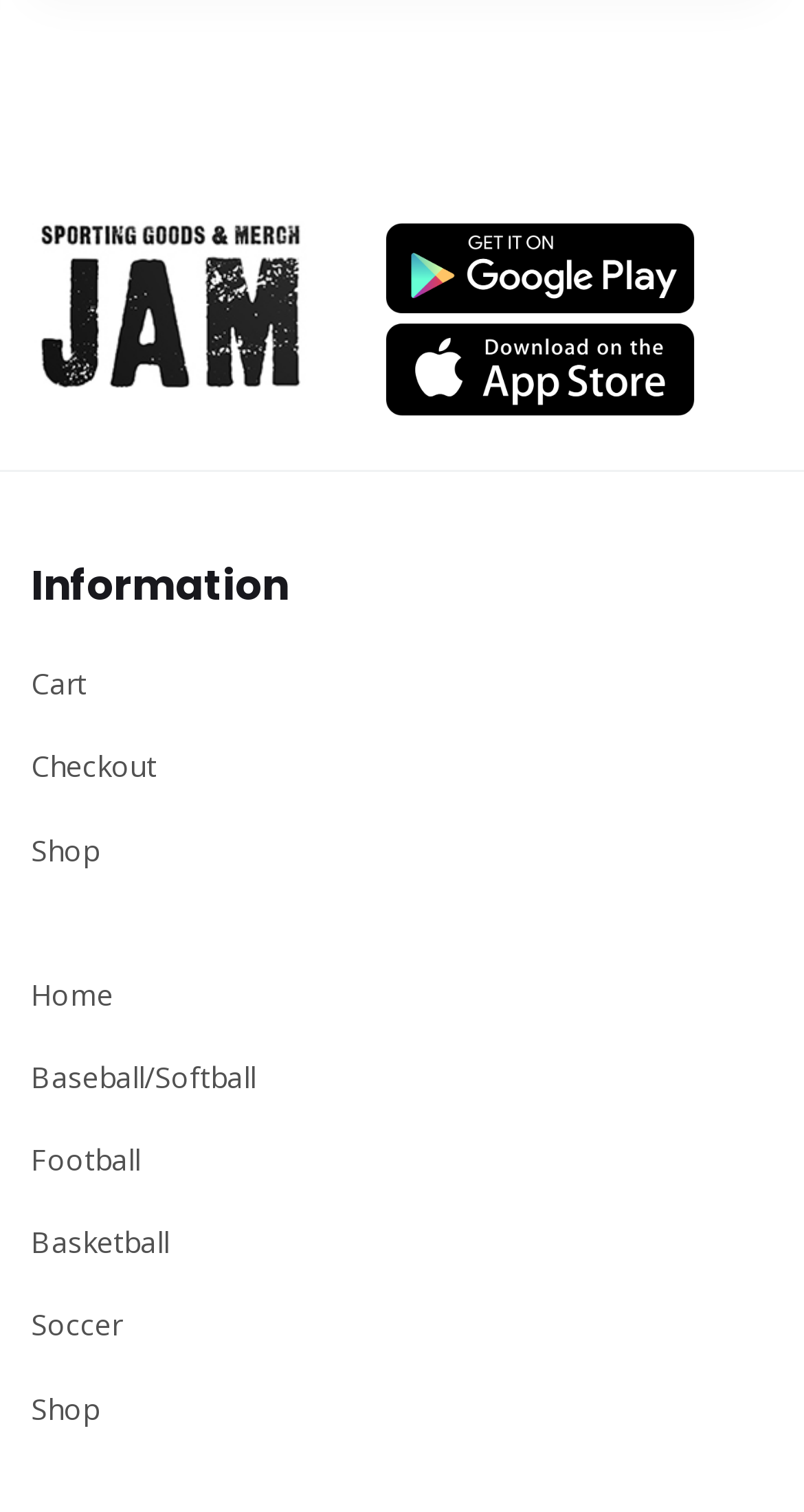Show me the bounding box coordinates of the clickable region to achieve the task as per the instruction: "view dog travel information".

None